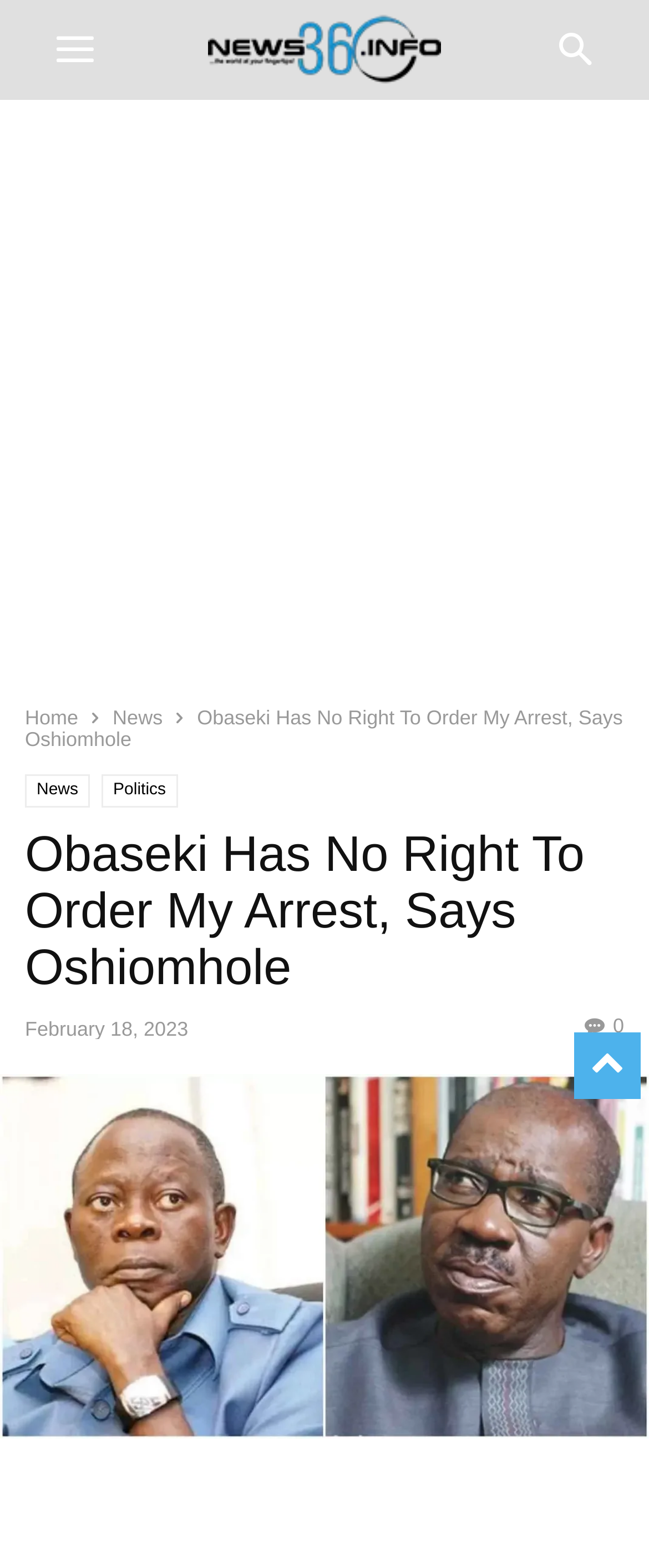Please determine and provide the text content of the webpage's heading.

Obaseki Has No Right To Order My Arrest, Says Oshiomhole